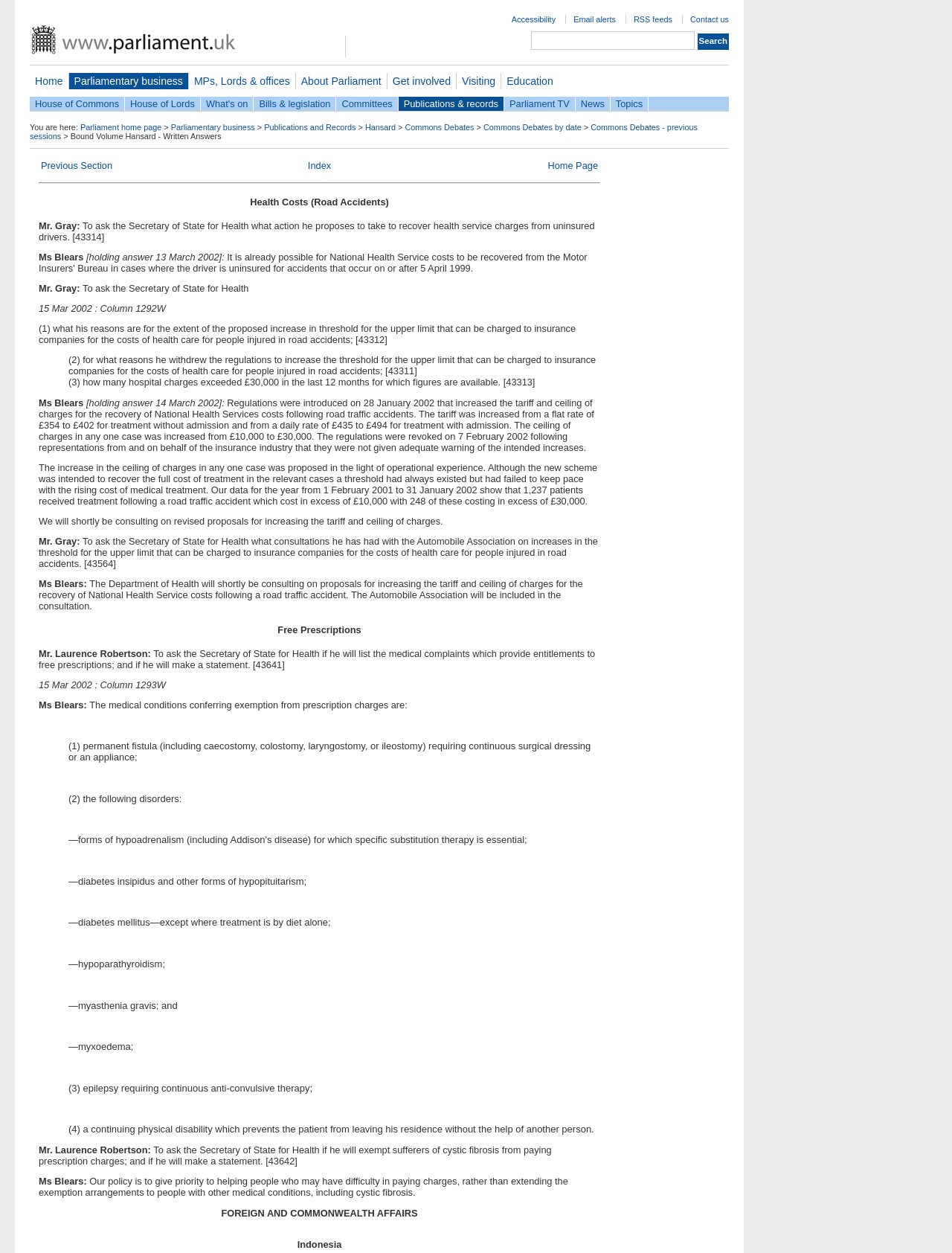What is the topic of the first question asked by Mr. Gray?
Provide a one-word or short-phrase answer based on the image.

Health Costs